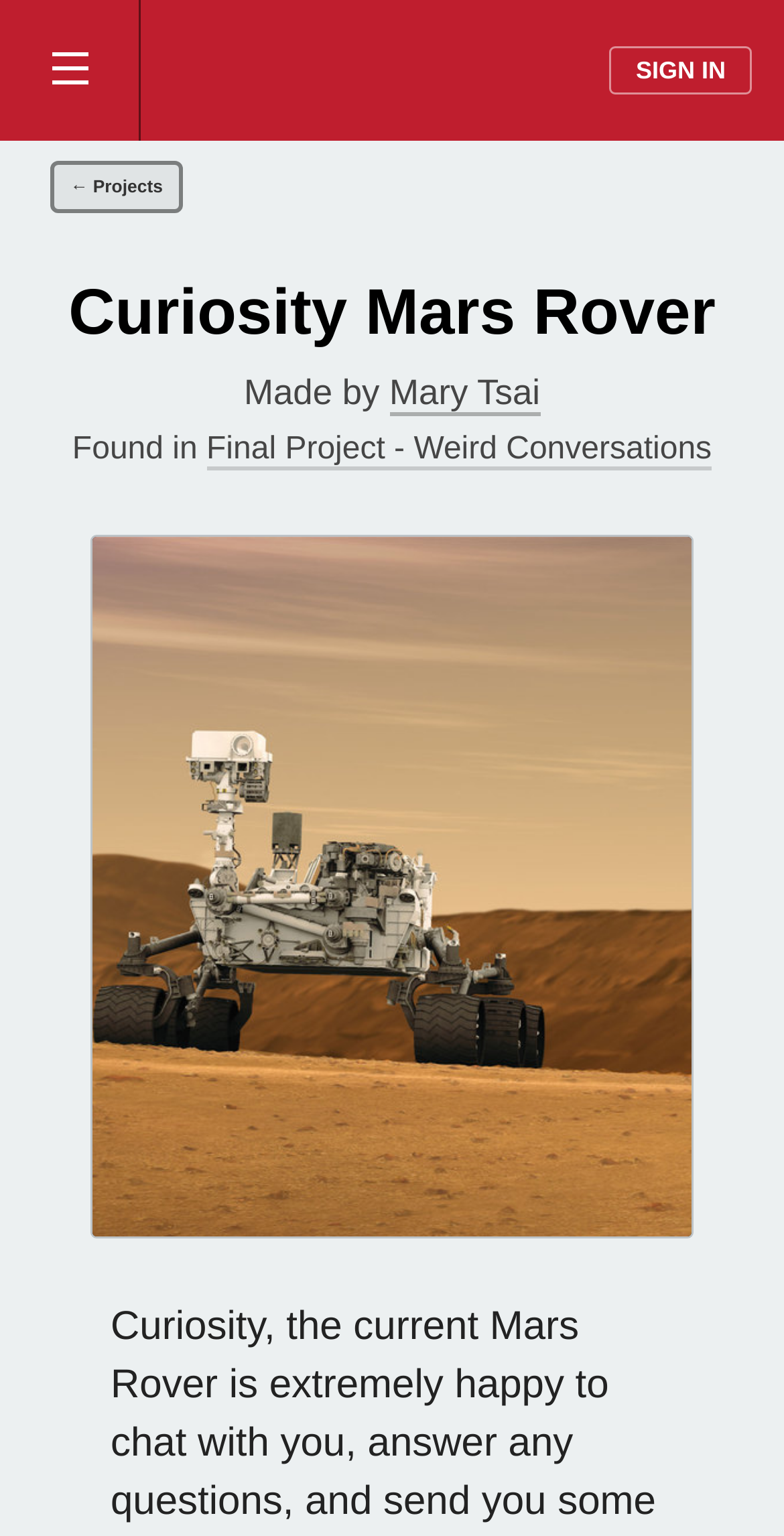Respond to the question below with a concise word or phrase:
What is the name of the Mars rover project?

Curiosity Mars Rover